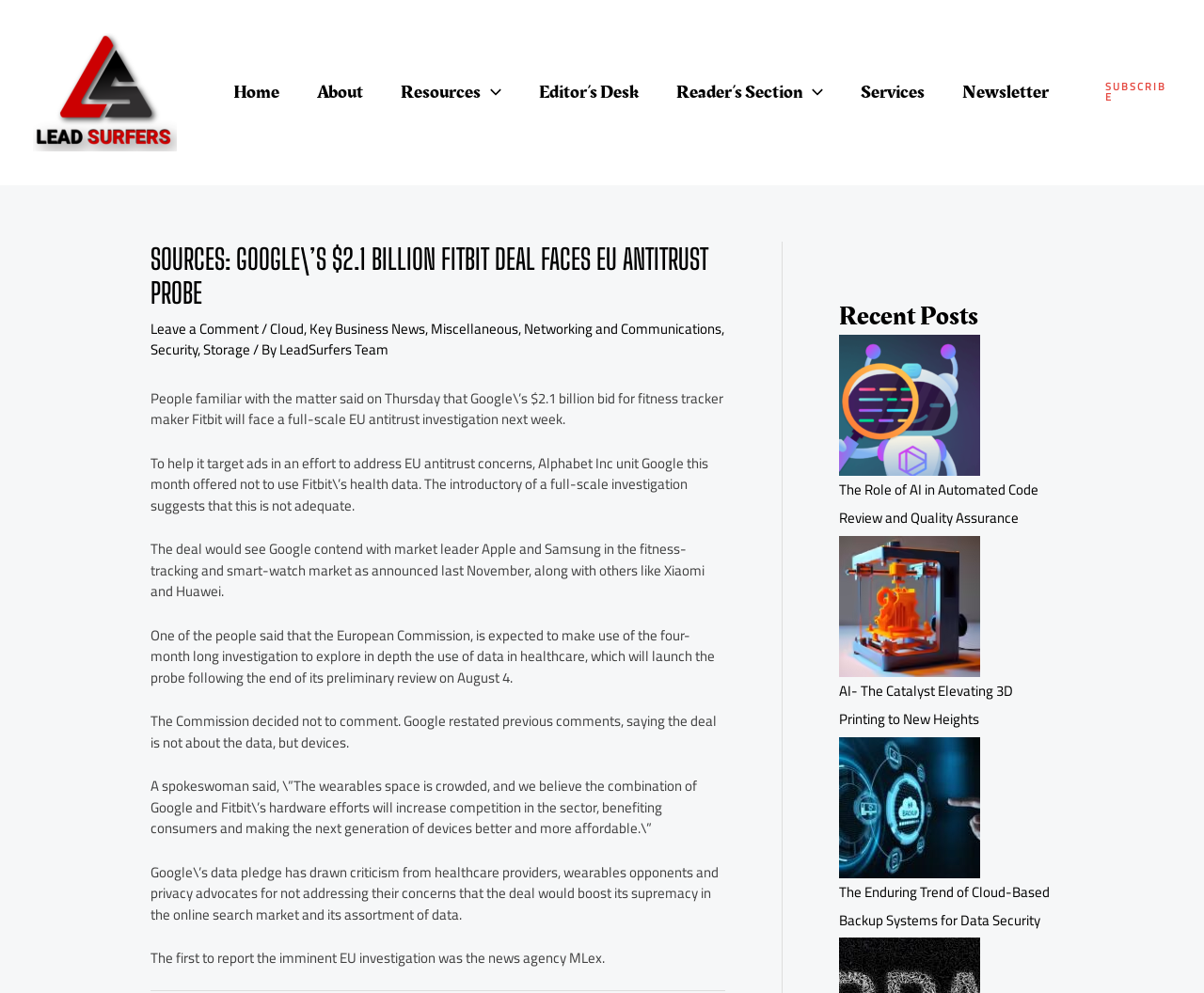Generate a thorough explanation of the webpage's elements.

This webpage is an article from Lead Surfers, a news website, with a focus on technology and business news. At the top left corner, there is a link to the website's homepage, accompanied by a small image of the website's logo. Next to it, there is a navigation menu with links to various sections of the website, including "Home", "About", "Resources", "Editor's Desk", "Reader's Section", "Services", and "Newsletter".

Below the navigation menu, there is a prominent article with a heading that reads "SOURCES: GOOGLE'S $2.1 BILLION FITBIT DEAL FACES EU ANTITRUST PROBE". The article is divided into several paragraphs, discussing Google's acquisition of Fitbit and the potential antitrust investigation by the European Union. The text is accompanied by links to related topics, such as "Cloud", "Key Business News", and "Security".

On the right side of the article, there is a section titled "Recent Posts", which lists three links to other articles on the website, including "The Role of AI in Automated Code Review and Quality Assurance", "AI- The Catalyst Elevating 3D Printing to New Heights", and "The Enduring Trend of Cloud-Based Backup Systems for Data Security".

At the top right corner, there is a link to subscribe to the website's newsletter. Overall, the webpage has a clean and organized layout, with a focus on presenting news articles and related information to readers.